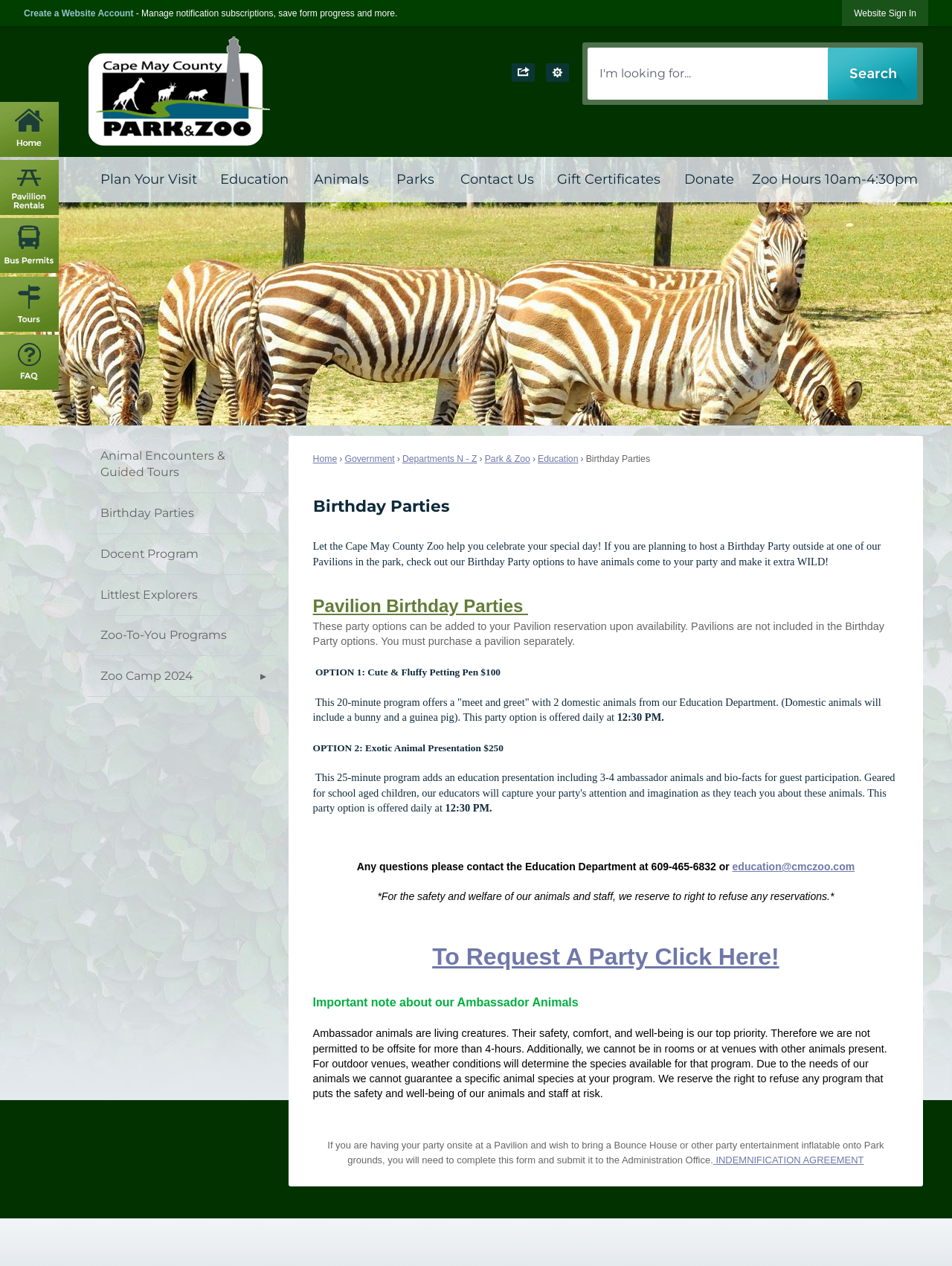Identify the bounding box coordinates for the UI element described as: "Birthday Parties". The coordinates should be provided as four floats between 0 and 1: [left, top, right, bottom].

[0.093, 0.39, 0.29, 0.422]